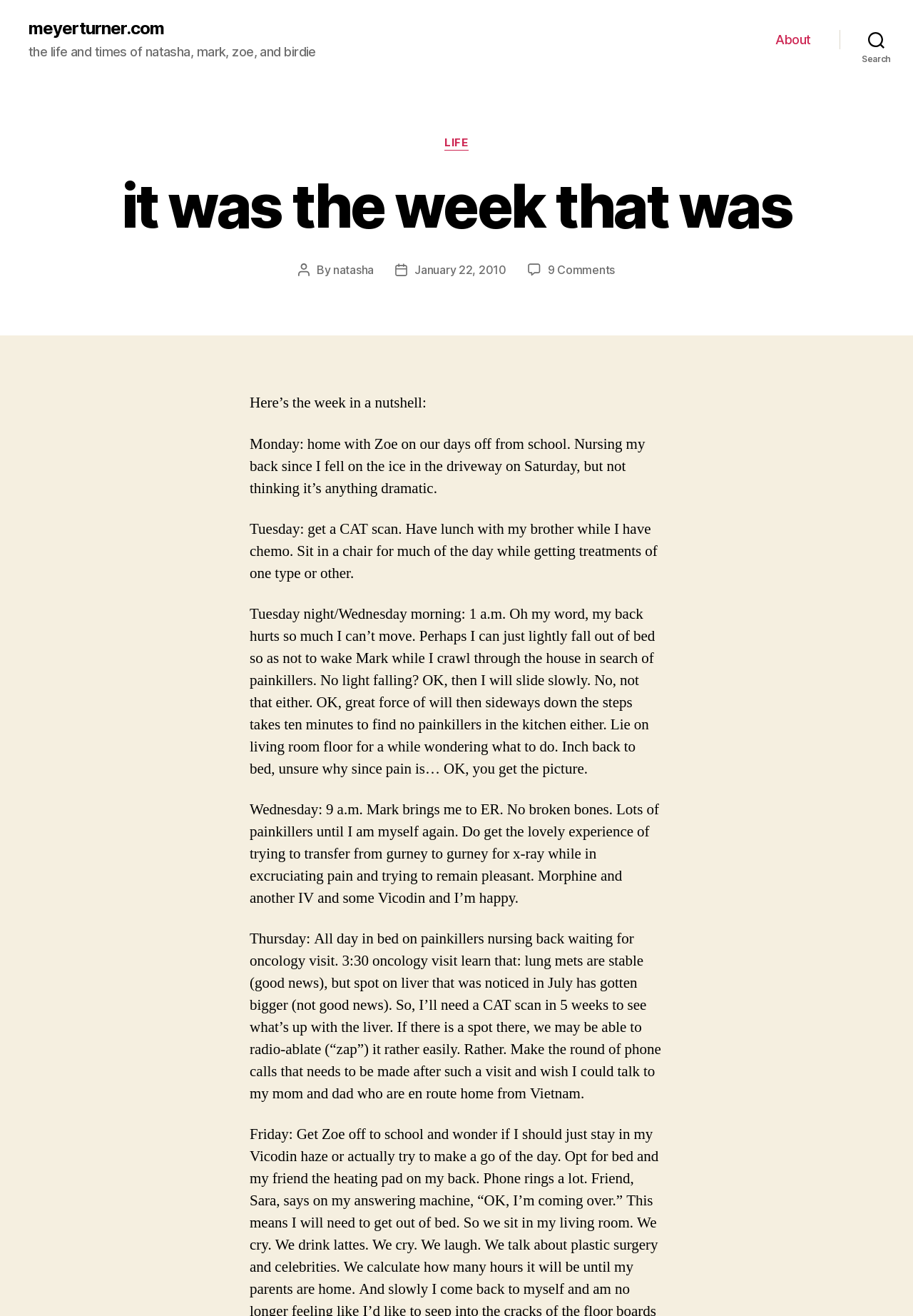Determine the bounding box coordinates for the UI element with the following description: "January 22, 2010". The coordinates should be four float numbers between 0 and 1, represented as [left, top, right, bottom].

[0.454, 0.2, 0.555, 0.211]